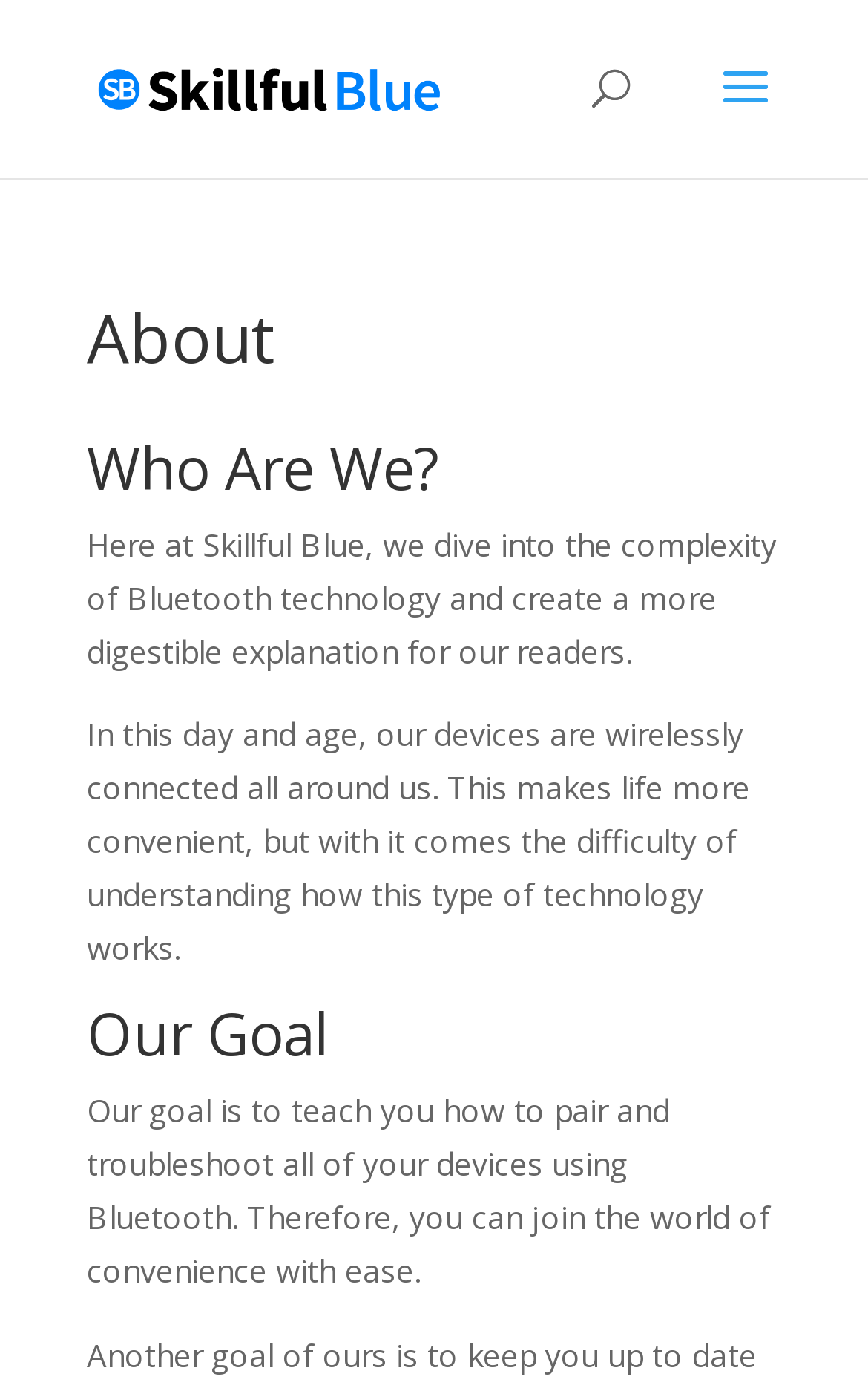Locate the bounding box of the UI element described in the following text: "alt="SkillfulBlue"".

[0.11, 0.046, 0.51, 0.077]